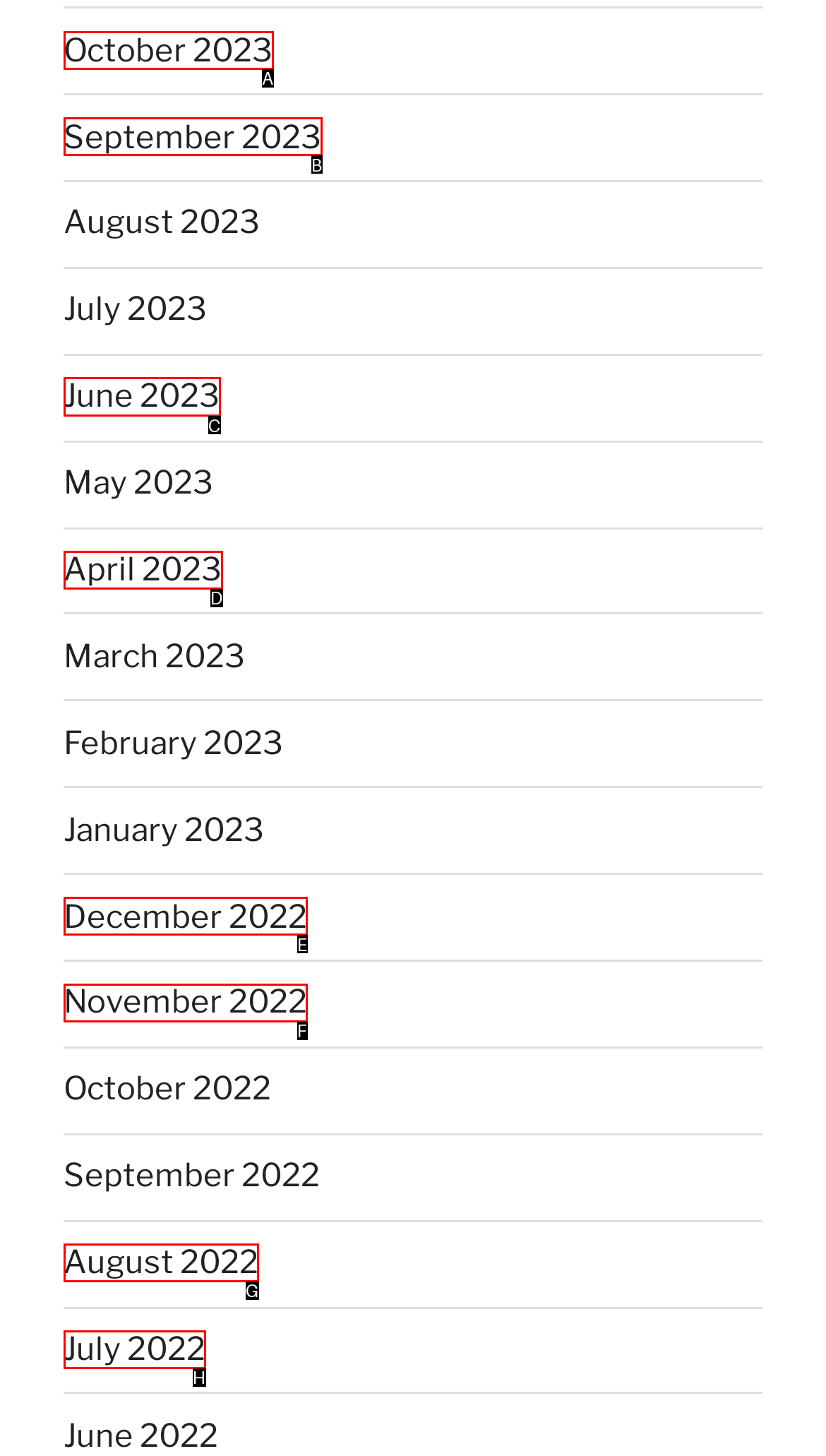Tell me which option I should click to complete the following task: view June 2023 Answer with the option's letter from the given choices directly.

C